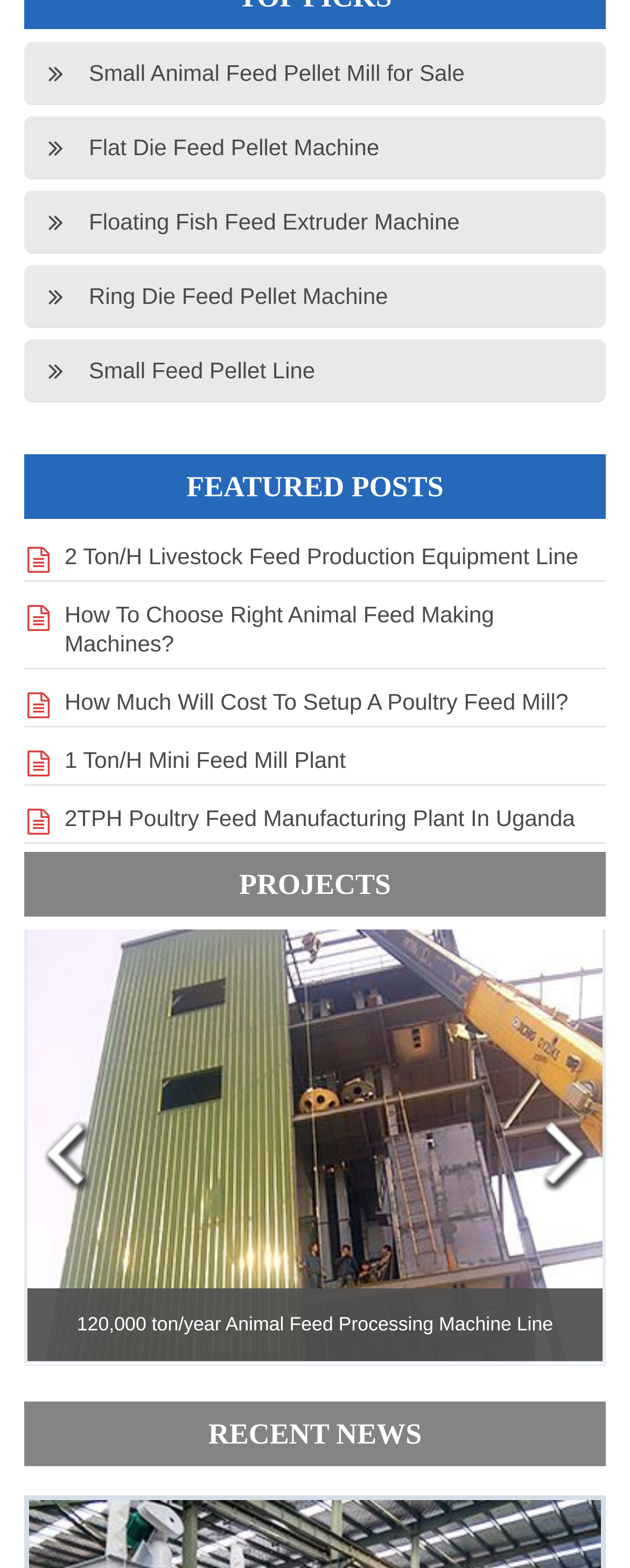Using a single word or phrase, answer the following question: 
What is the topic of the first project?

2TPH Poultry Feed Manufacturing Plant in Uganda